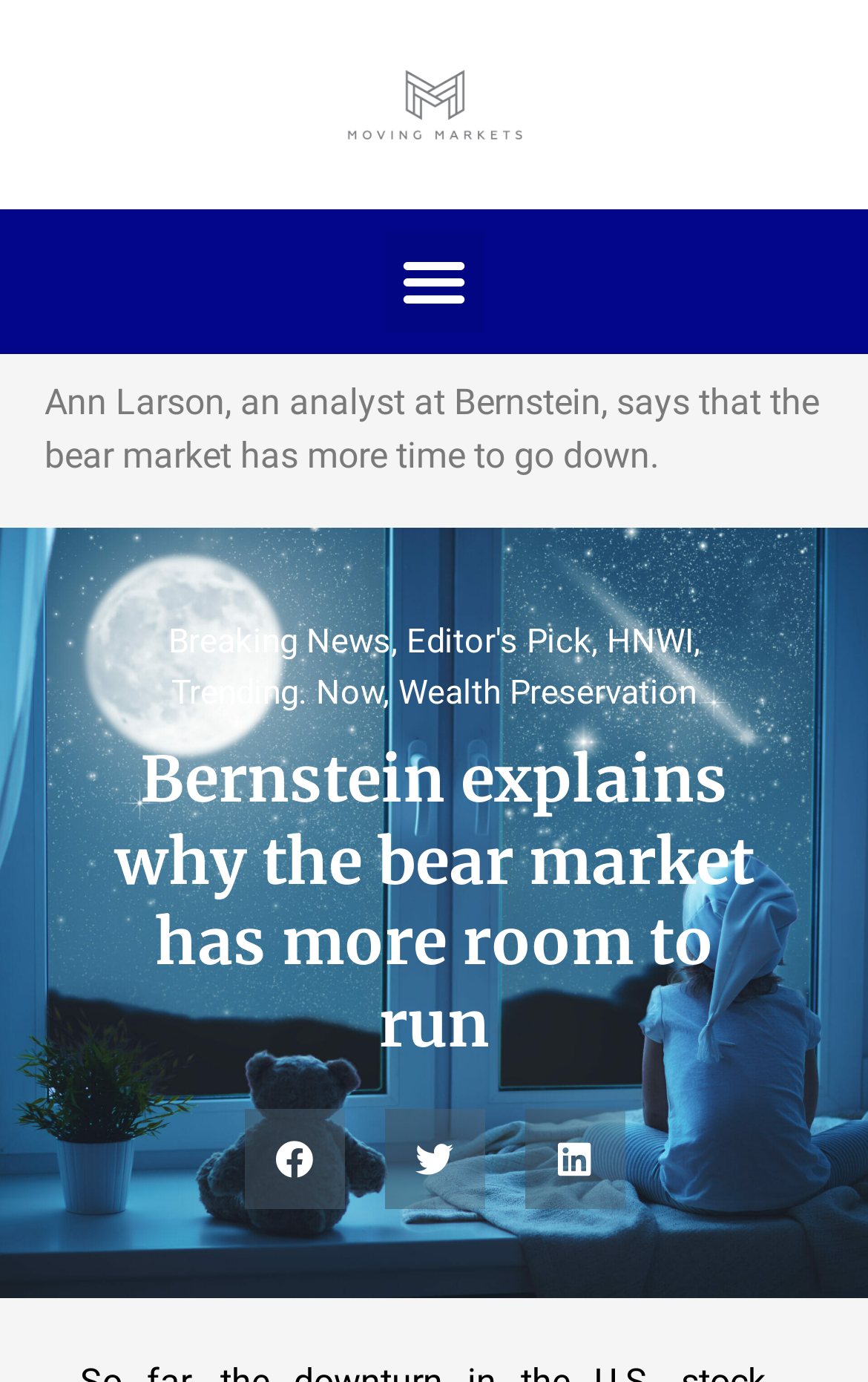Give a full account of the webpage's elements and their arrangement.

The webpage appears to be a news article or blog post from Bernstein, a financial analysis firm. The main content of the page is a statement from Ann Larson, an analyst at Bernstein, who says that the bear market has more time to go down. This text is positioned near the top of the page, taking up most of the width.

Above the main content, there is a menu toggle button on the right side, which is not expanded. On the top-left side, there is a link with no text. Below the main content, there are several links to other sections or articles, including "Breaking News", "Editor's Pick", "HNWI", and "Trending. Now". These links are positioned in a horizontal row, with a comma separating the "HNWI" link from the "Trending. Now" link.

Further down the page, there is a heading that repeats the title of the article, "Bernstein explains why the bear market has more room to run". This heading is centered and takes up most of the width of the page.

At the very bottom of the page, there are three social media sharing buttons, aligned horizontally, allowing users to share the article on Facebook, Twitter, and LinkedIn.